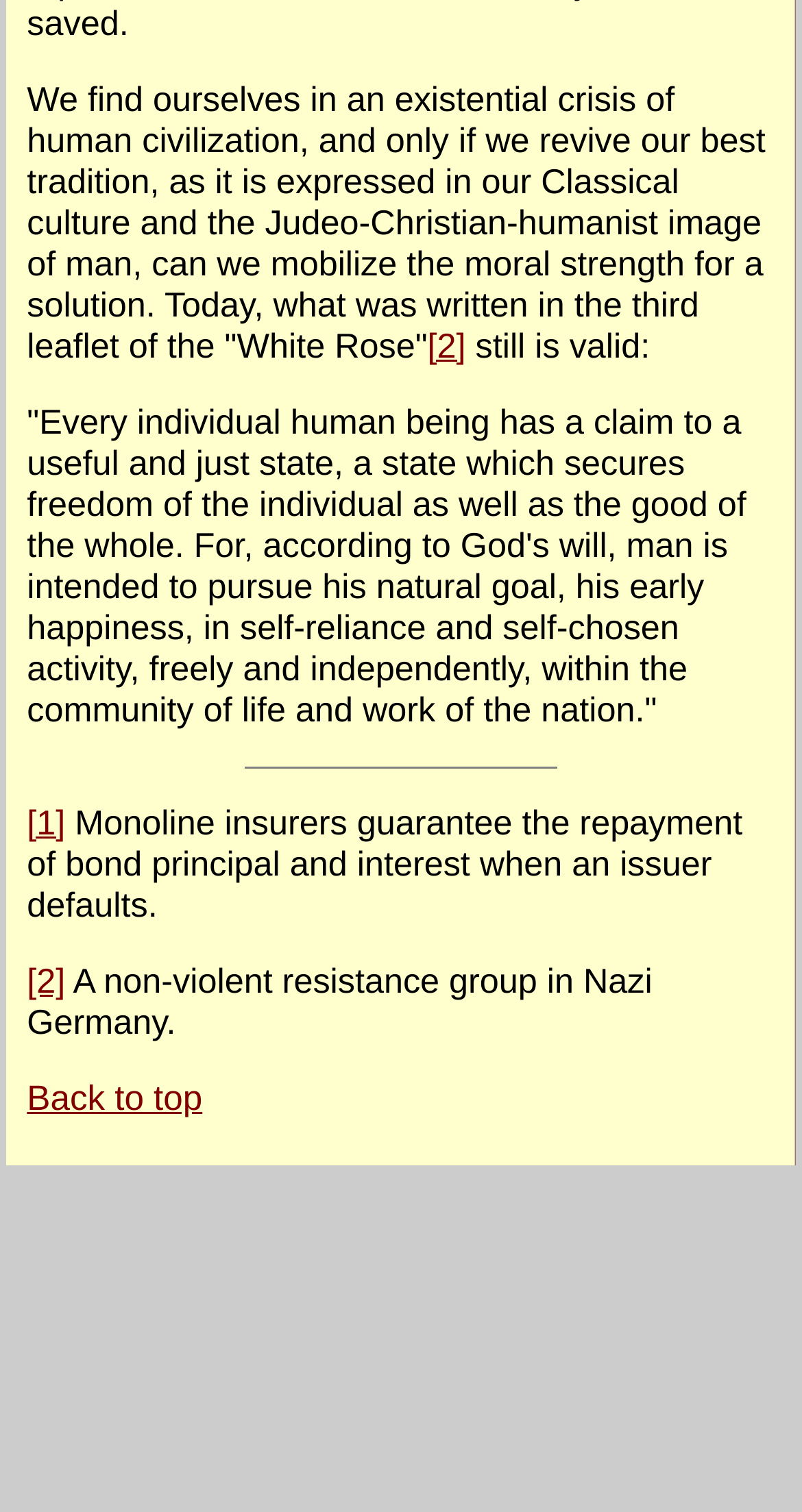Provide a brief response using a word or short phrase to this question:
What is the orientation of the separator?

Horizontal